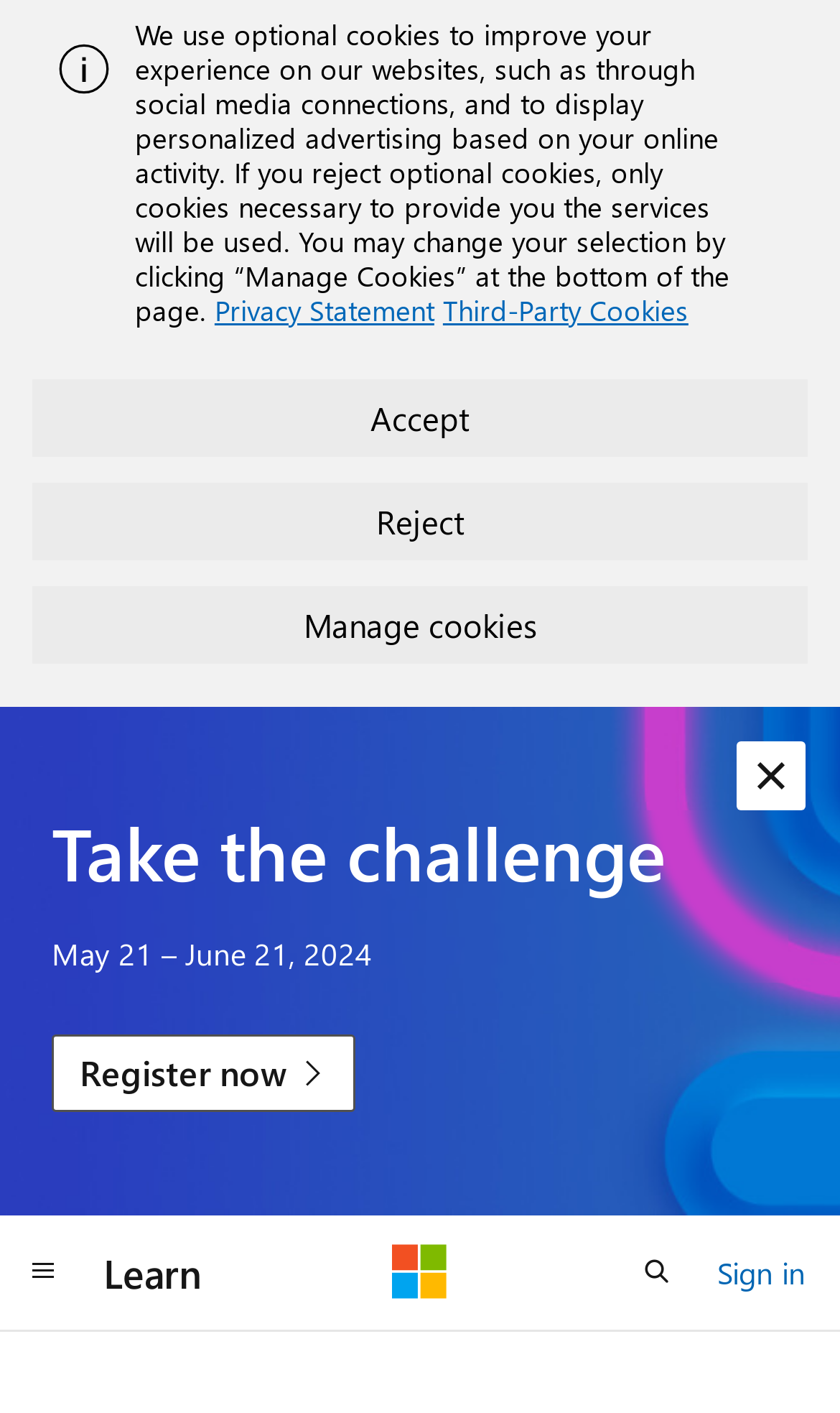Determine the bounding box coordinates for the HTML element mentioned in the following description: "Dobro". The coordinates should be a list of four floats ranging from 0 to 1, represented as [left, top, right, bottom].

None